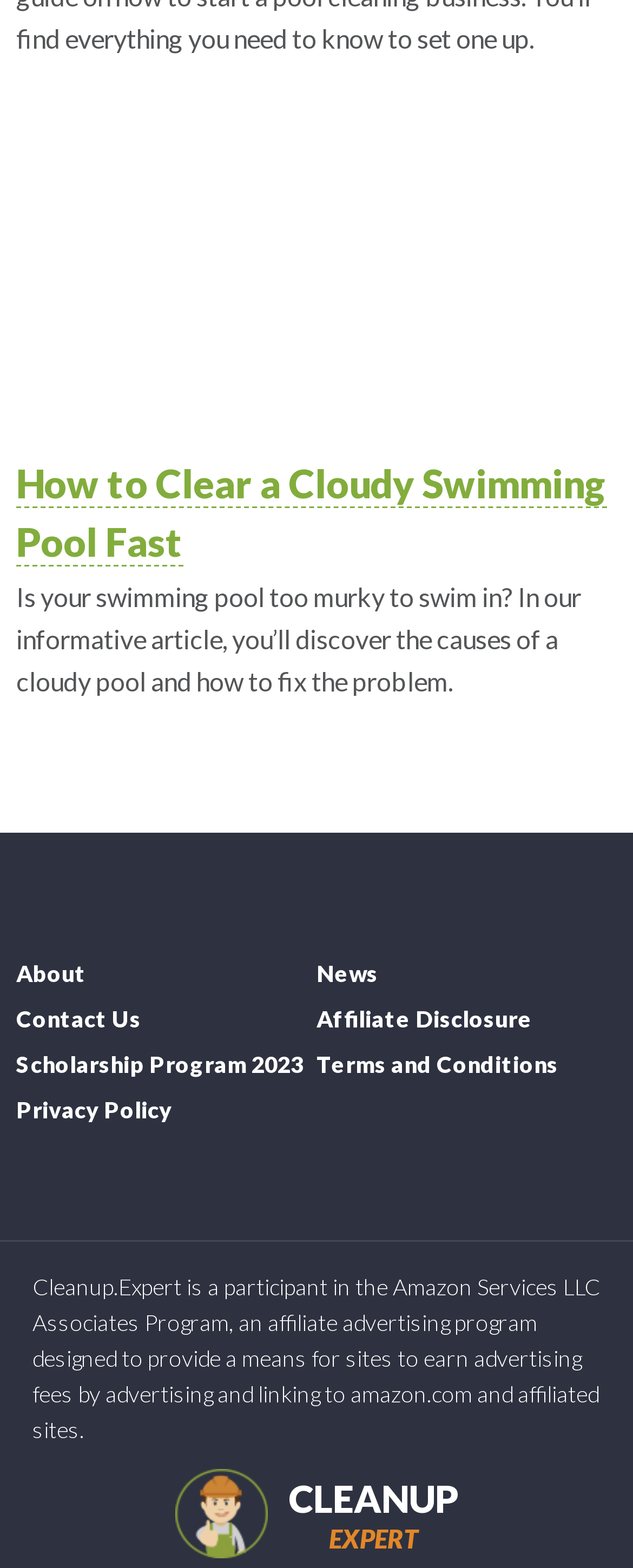Please identify the bounding box coordinates of the region to click in order to complete the given instruction: "Learn more about the website". The coordinates should be four float numbers between 0 and 1, i.e., [left, top, right, bottom].

[0.277, 0.936, 0.723, 0.993]